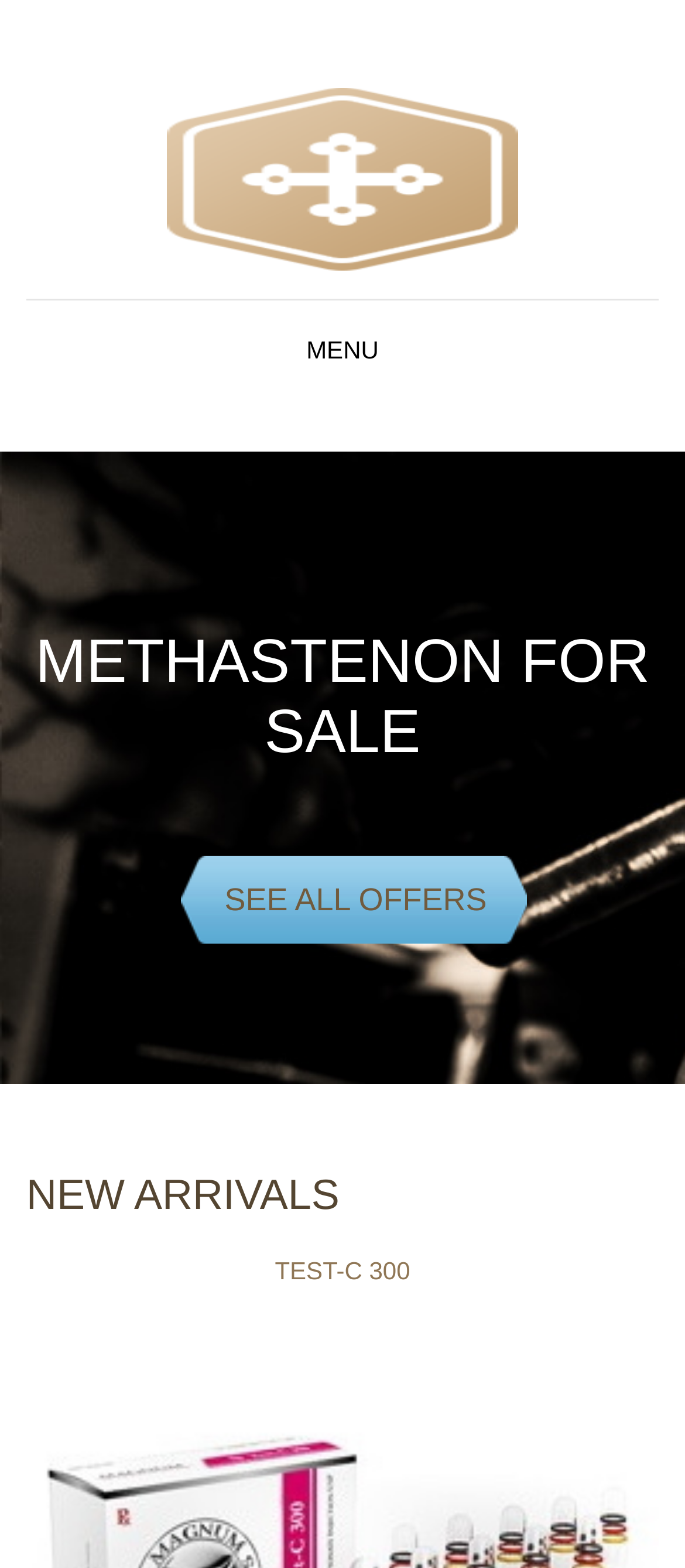Identify and provide the text of the main header on the webpage.

METHASTENON FOR SALE